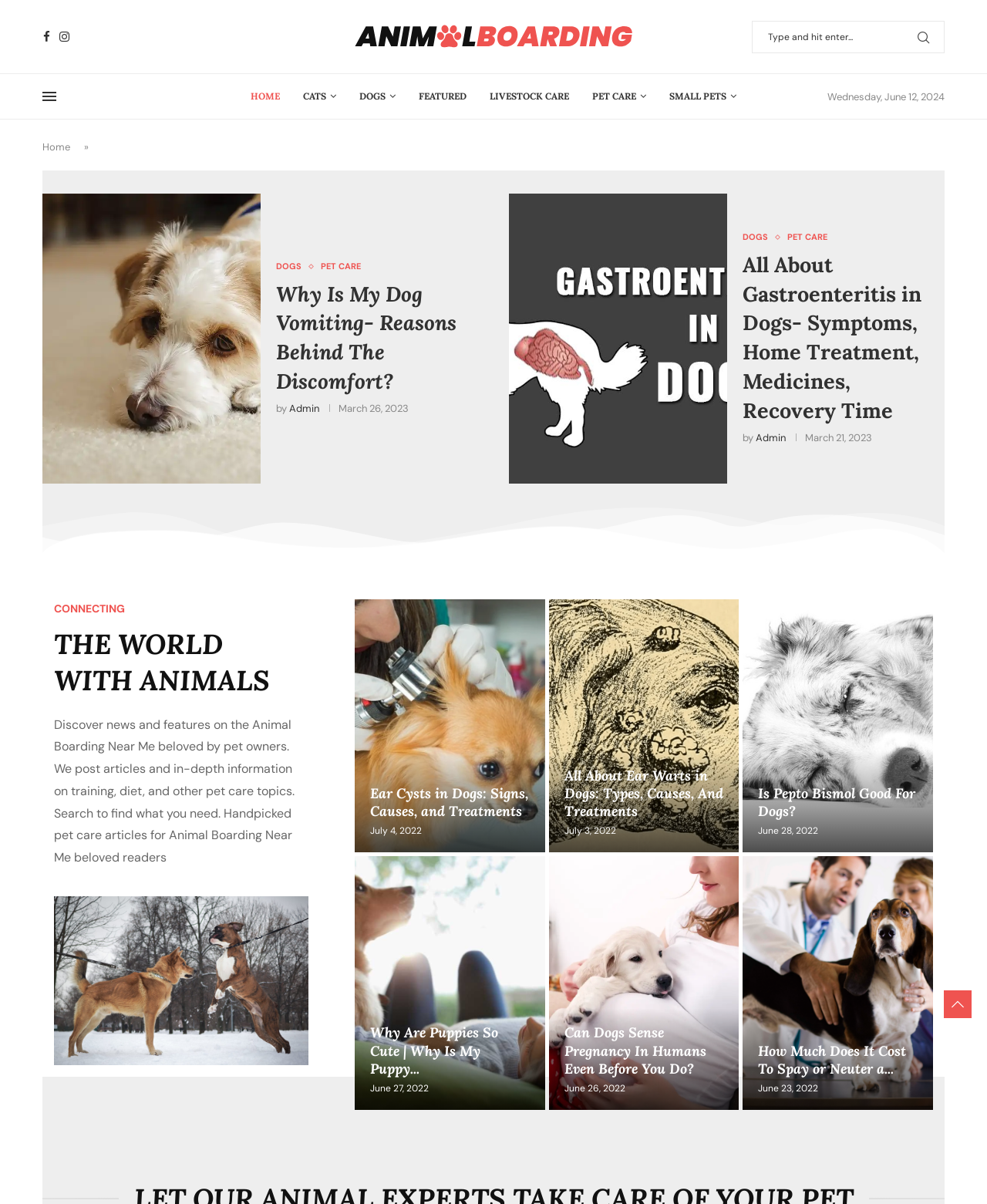What is the title of the section that contains the article 'All About Gastroenteritis in Dogs- Symptoms, Home Treatment, Medicines, Recovery Time'?
Respond with a short answer, either a single word or a phrase, based on the image.

THE WORLD WITH ANIMALS